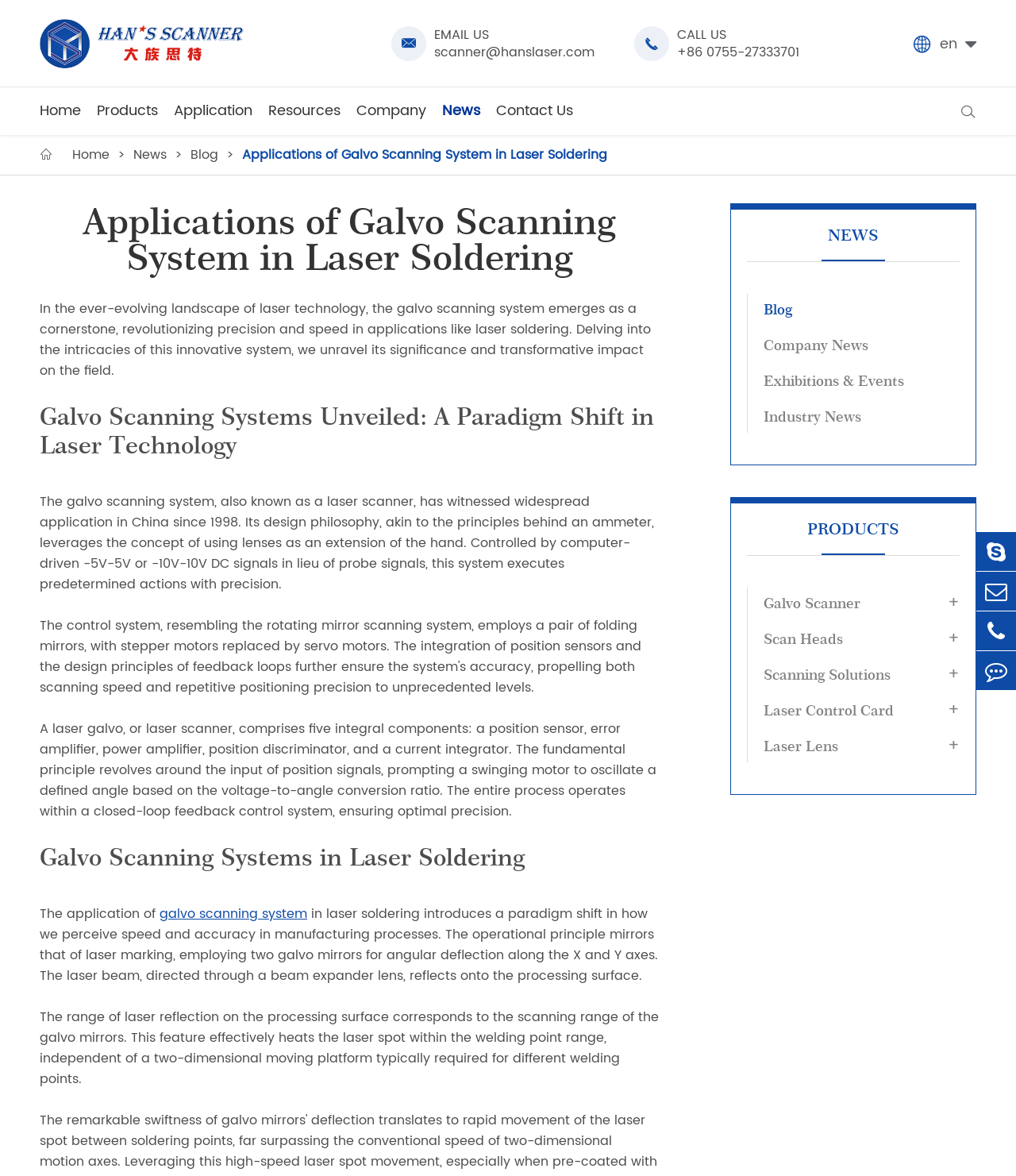Locate the UI element that matches the description parent_node: +86 0755-27333701 title="TEL" in the webpage screenshot. Return the bounding box coordinates in the format (top-left x, top-left y, bottom-right x, bottom-right y), with values ranging from 0 to 1.

[0.961, 0.52, 1.0, 0.553]